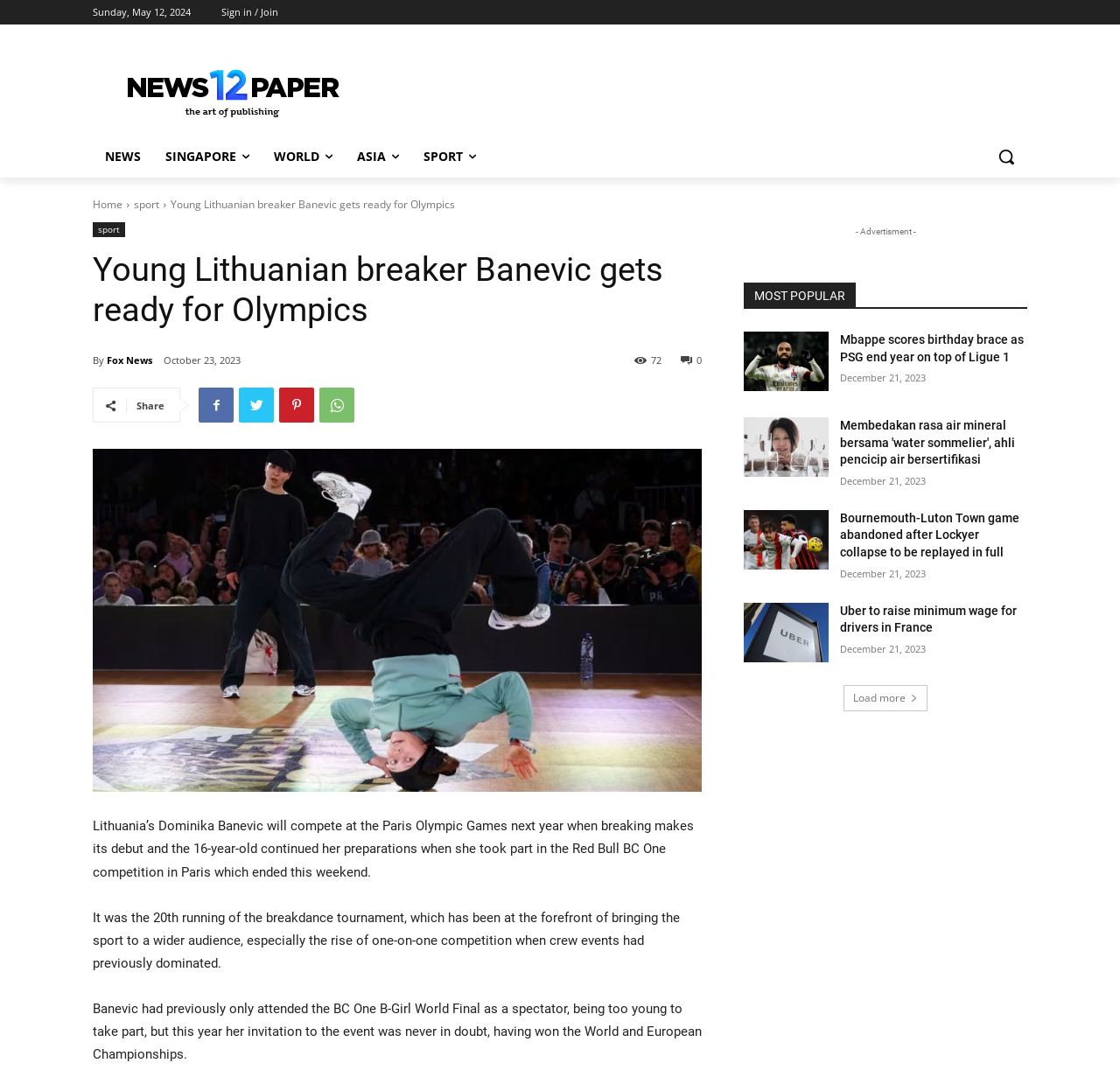Locate the bounding box for the described UI element: "Fox News". Ensure the coordinates are four float numbers between 0 and 1, formatted as [left, top, right, bottom].

[0.095, 0.322, 0.136, 0.347]